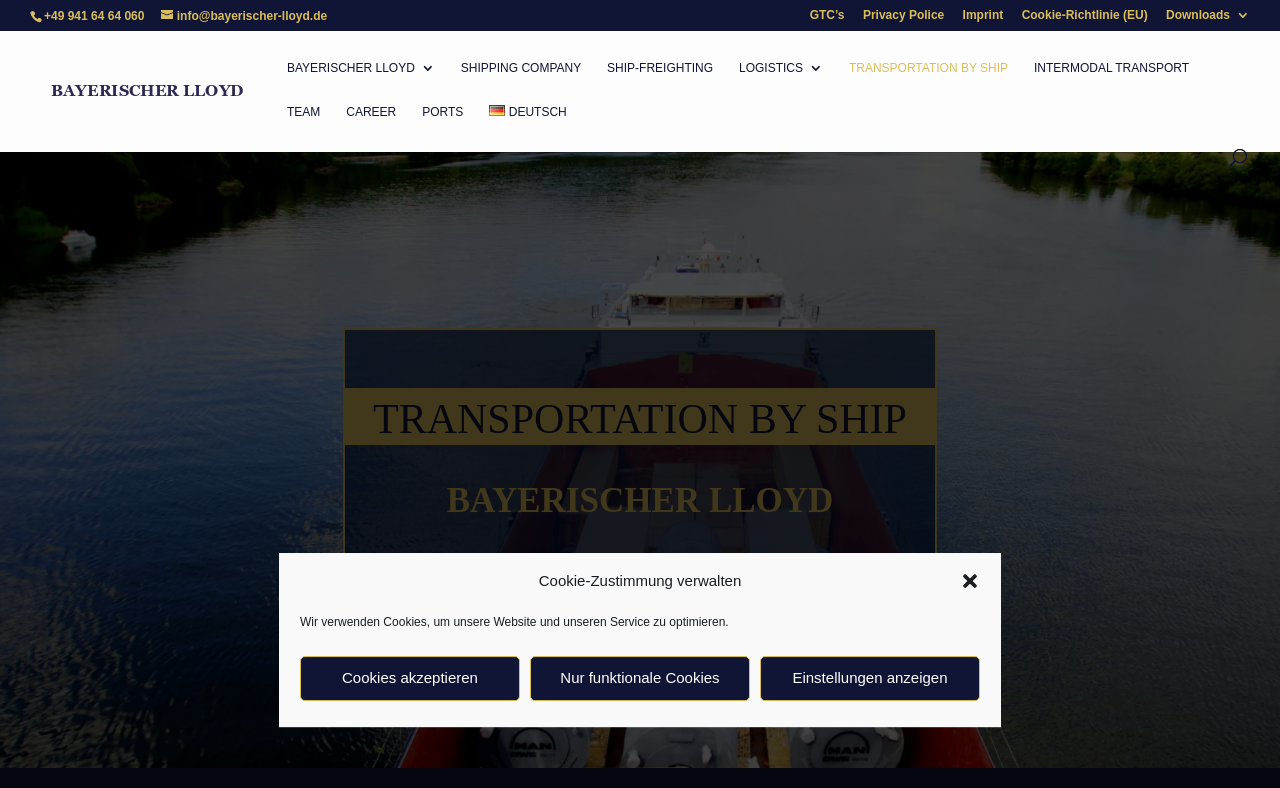Kindly determine the bounding box coordinates for the clickable area to achieve the given instruction: "go to the imprint page".

[0.752, 0.011, 0.784, 0.038]